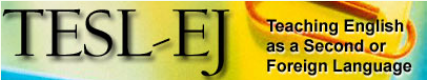Utilize the details in the image to give a detailed response to the question: What is the role of TESL-EJ in the educational community?

The logo emphasizes the journal's focus on aiding the teaching of English as both a second and foreign language, highlighting its role as a valuable tool in the educational community, providing resources for educators and learners.